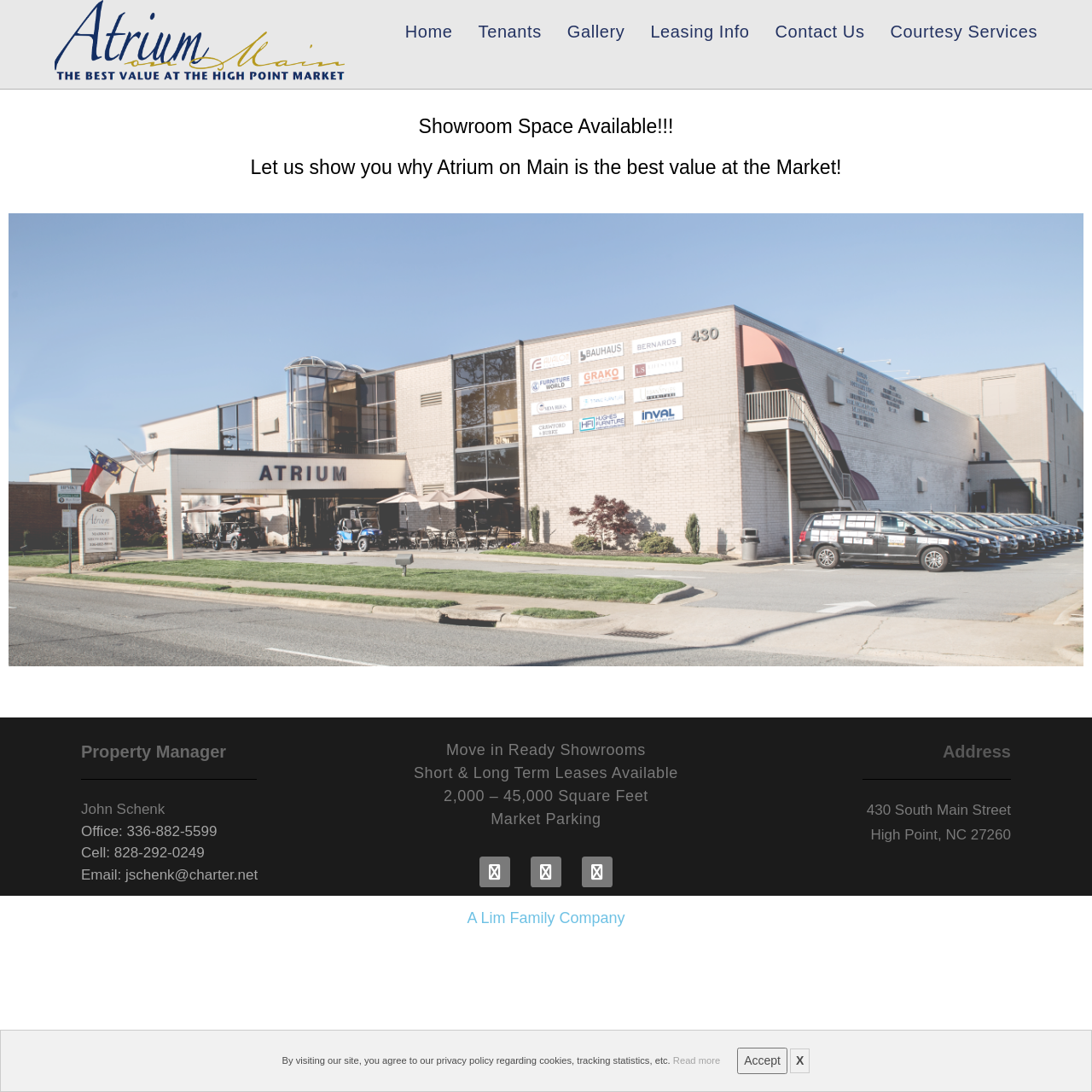Please specify the bounding box coordinates of the clickable section necessary to execute the following command: "Click Atrium On Main".

[0.05, 0.029, 0.316, 0.042]